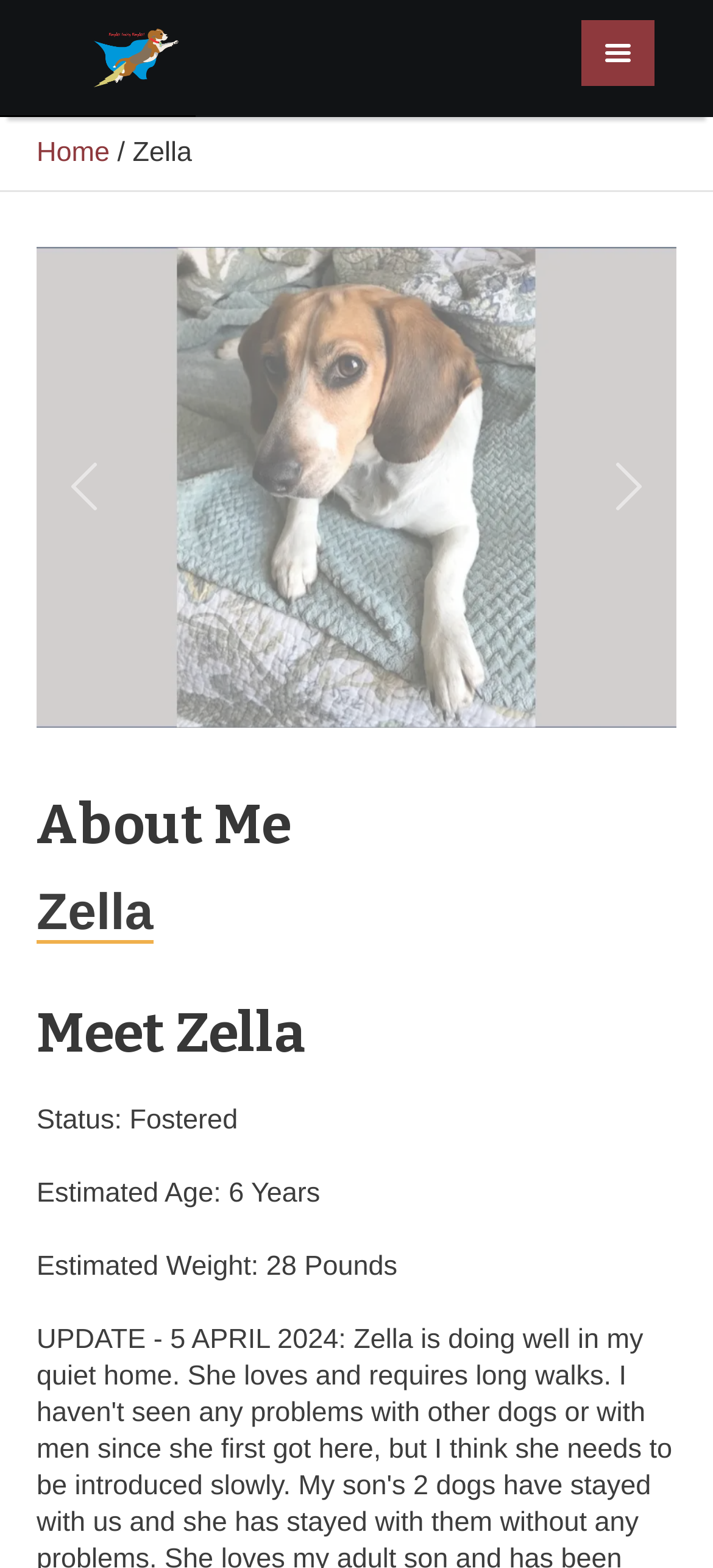What are the navigation options on the top?
Using the visual information, respond with a single word or phrase.

Home